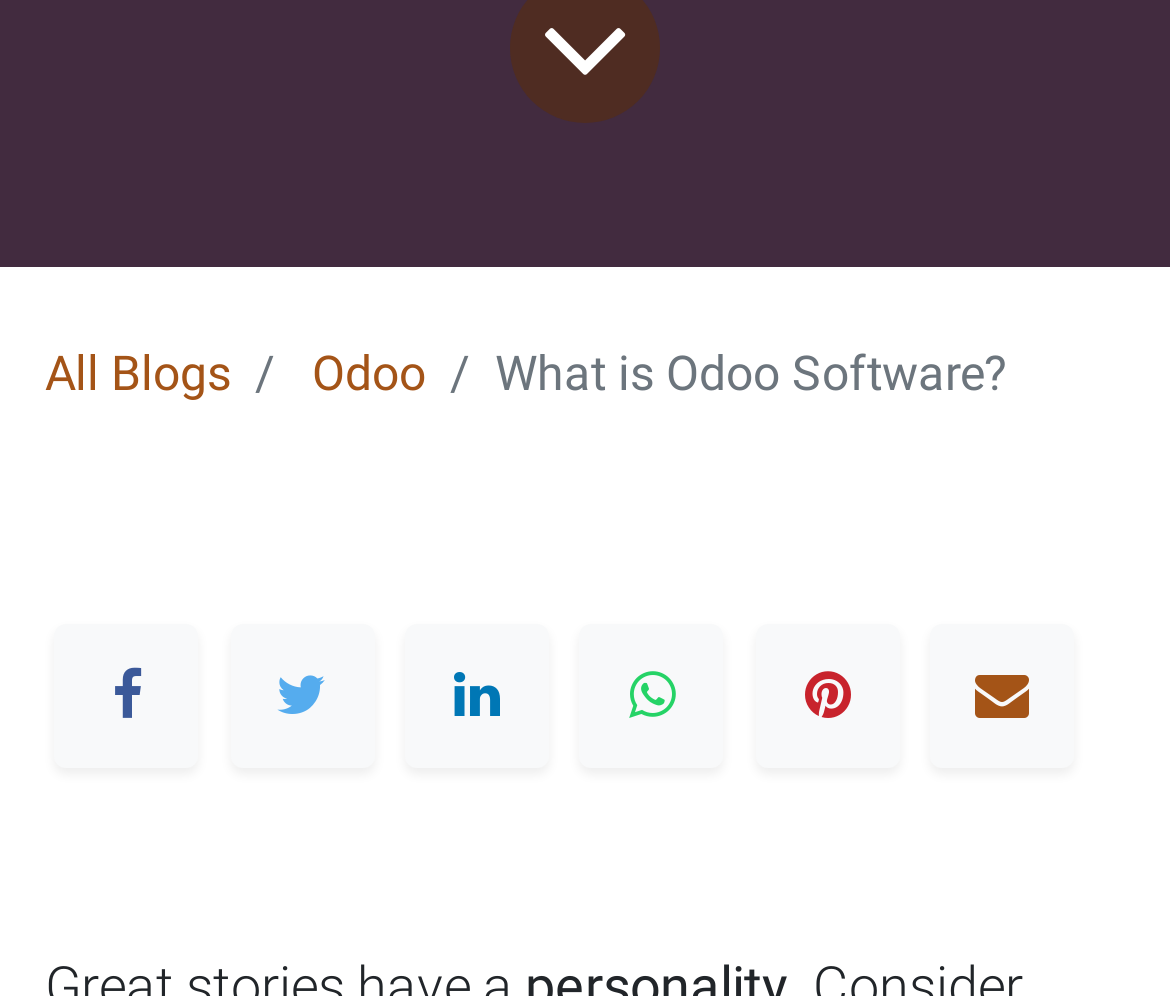Find the bounding box coordinates for the UI element whose description is: "All Blogs". The coordinates should be four float numbers between 0 and 1, in the format [left, top, right, bottom].

[0.038, 0.347, 0.197, 0.404]